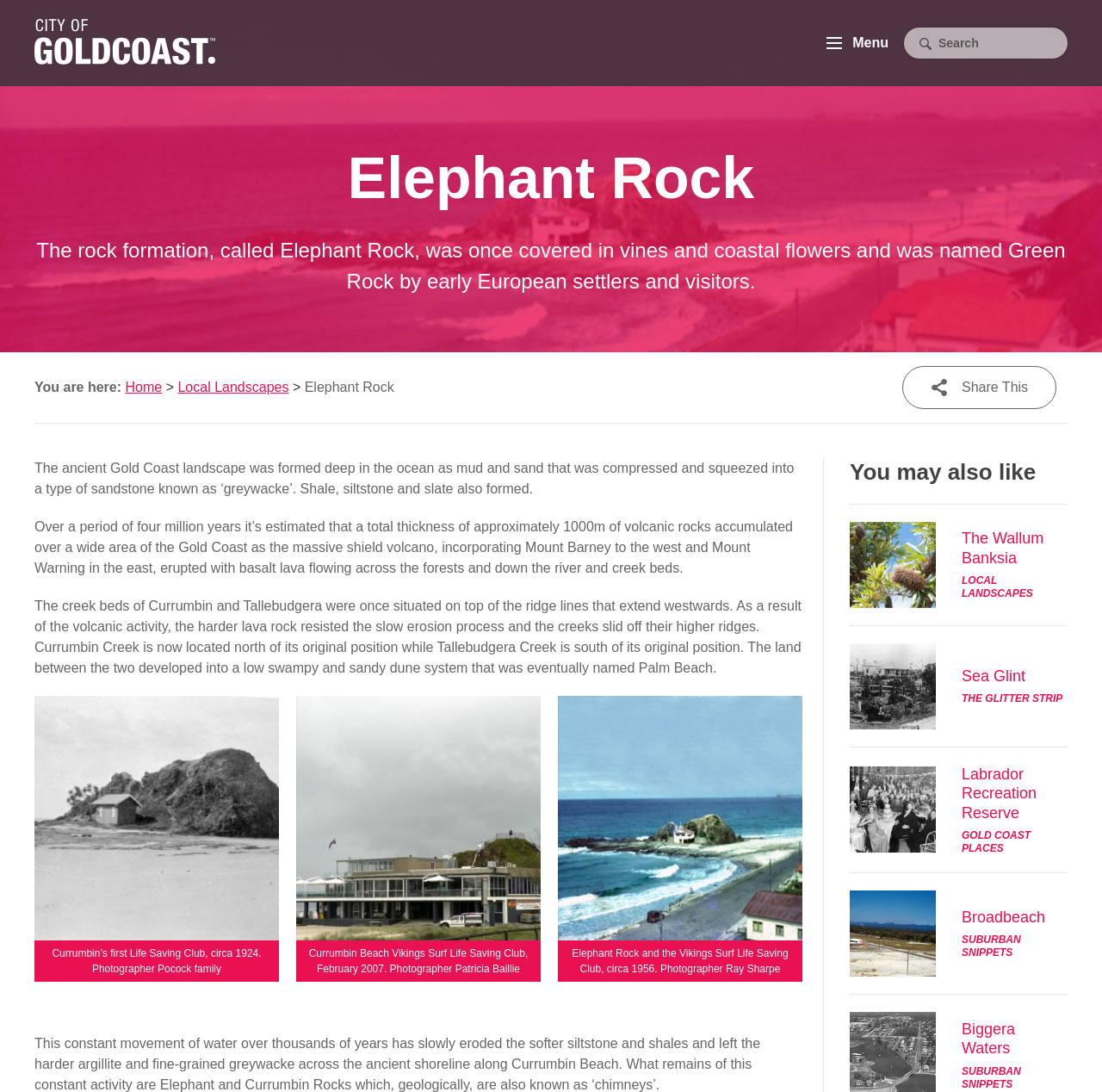Find the bounding box coordinates for the area you need to click to carry out the instruction: "View 'Local Landscapes'". The coordinates should be four float numbers between 0 and 1, indicated as [left, top, right, bottom].

[0.161, 0.348, 0.262, 0.361]